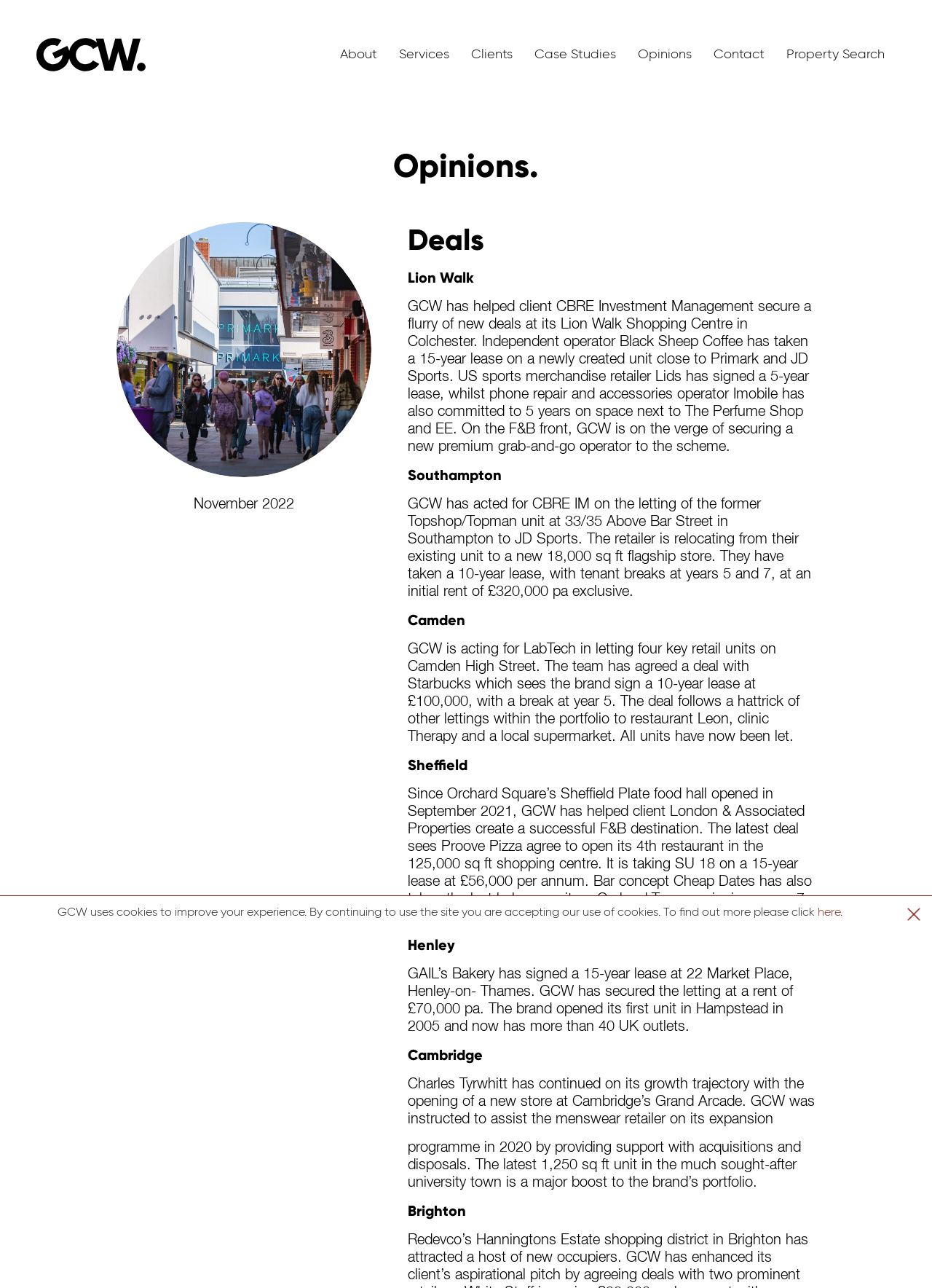Identify the bounding box coordinates of the region I need to click to complete this instruction: "Click on Opinions".

[0.673, 0.028, 0.754, 0.057]